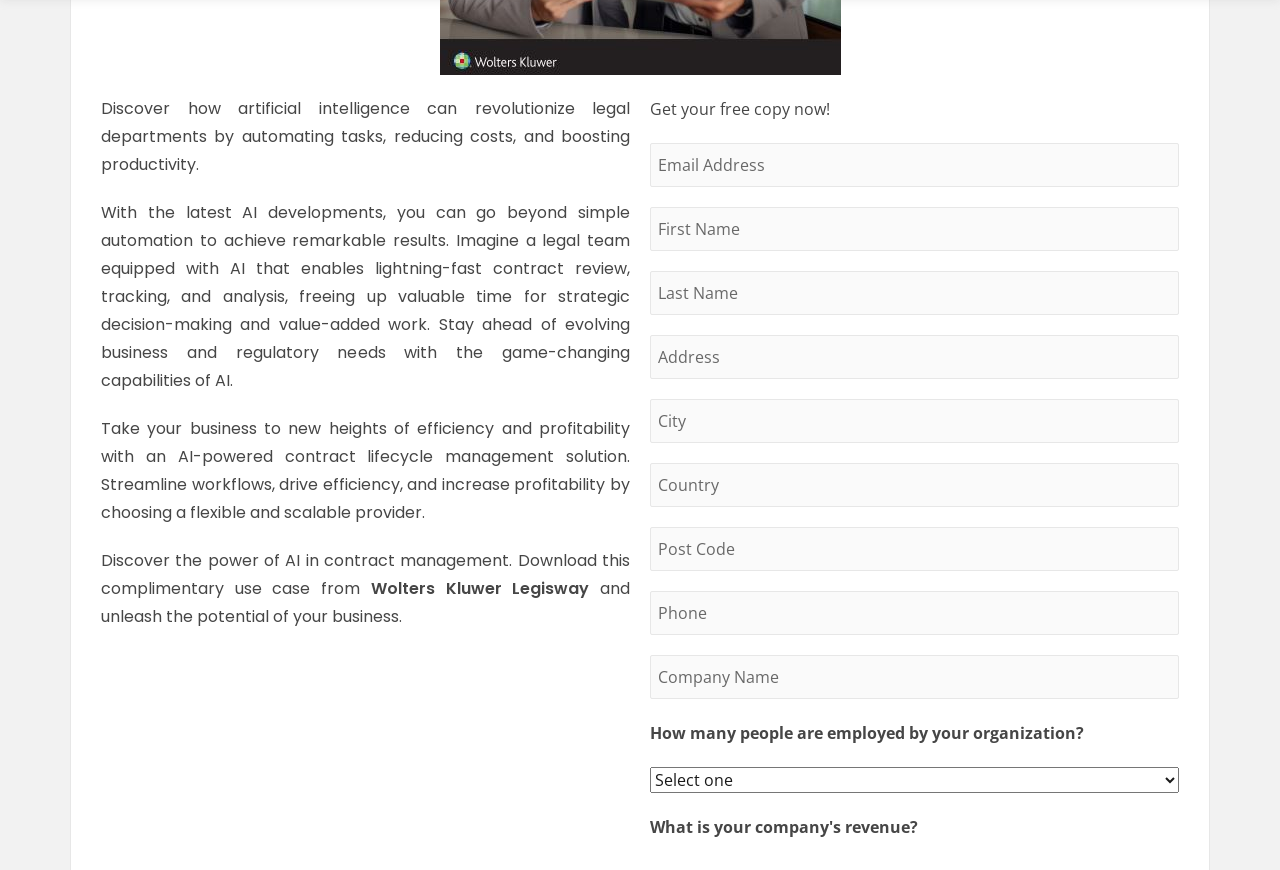What type of data is requested in the 'How many people are employed by your organization?' field?
Could you give a comprehensive explanation in response to this question?

The field 'How many people are employed by your organization?' is likely requesting a numerical value, as it is a question that seeks a quantitative answer about the size of the user's organization.